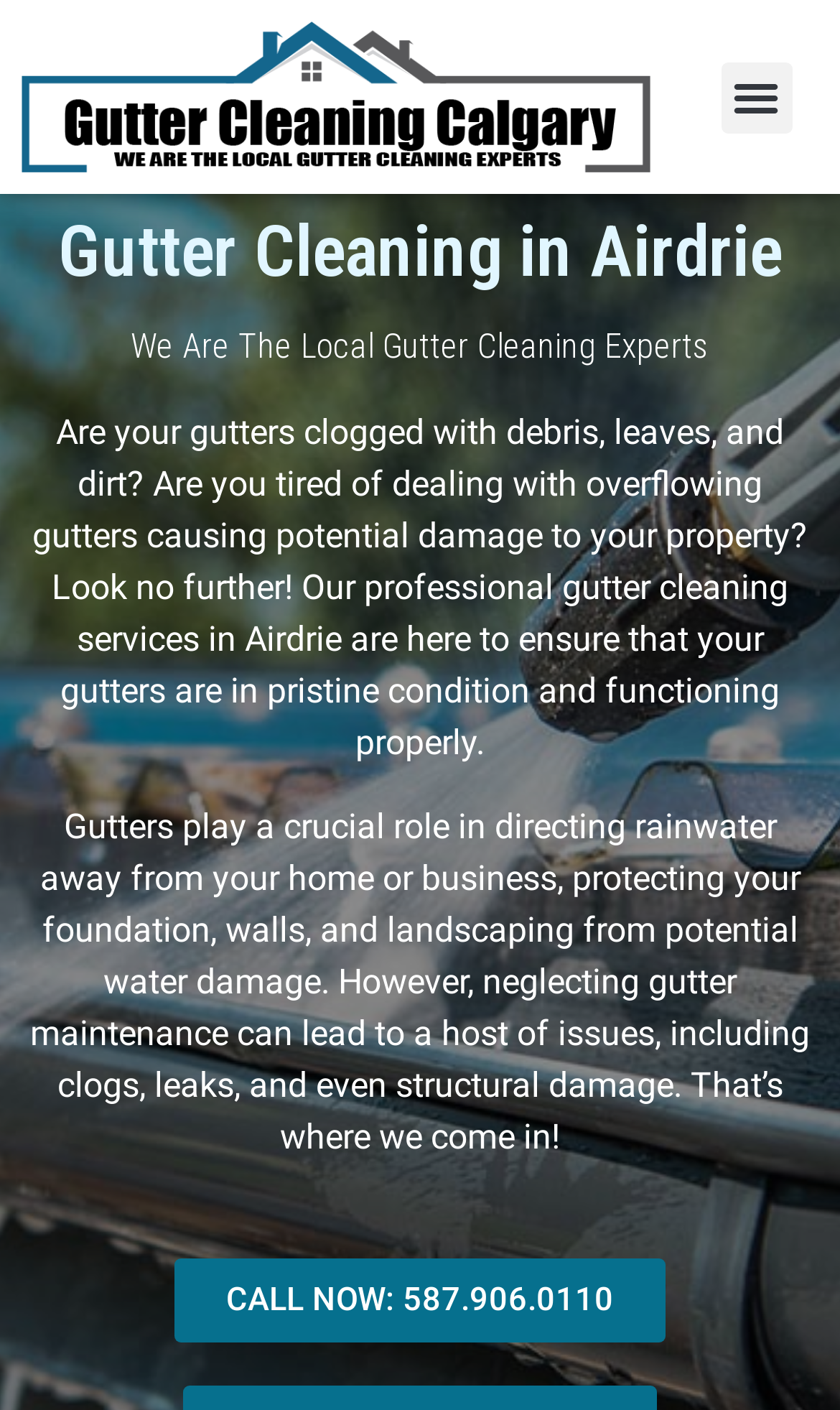Use the information in the screenshot to answer the question comprehensively: What is the company's professional service in Airdrie?

I found this information by looking at the heading element that says 'Gutter Cleaning in Airdrie' and the StaticText element that says 'Our professional gutter cleaning services in Airdrie are here to ensure that your gutters are in pristine condition and functioning properly.'